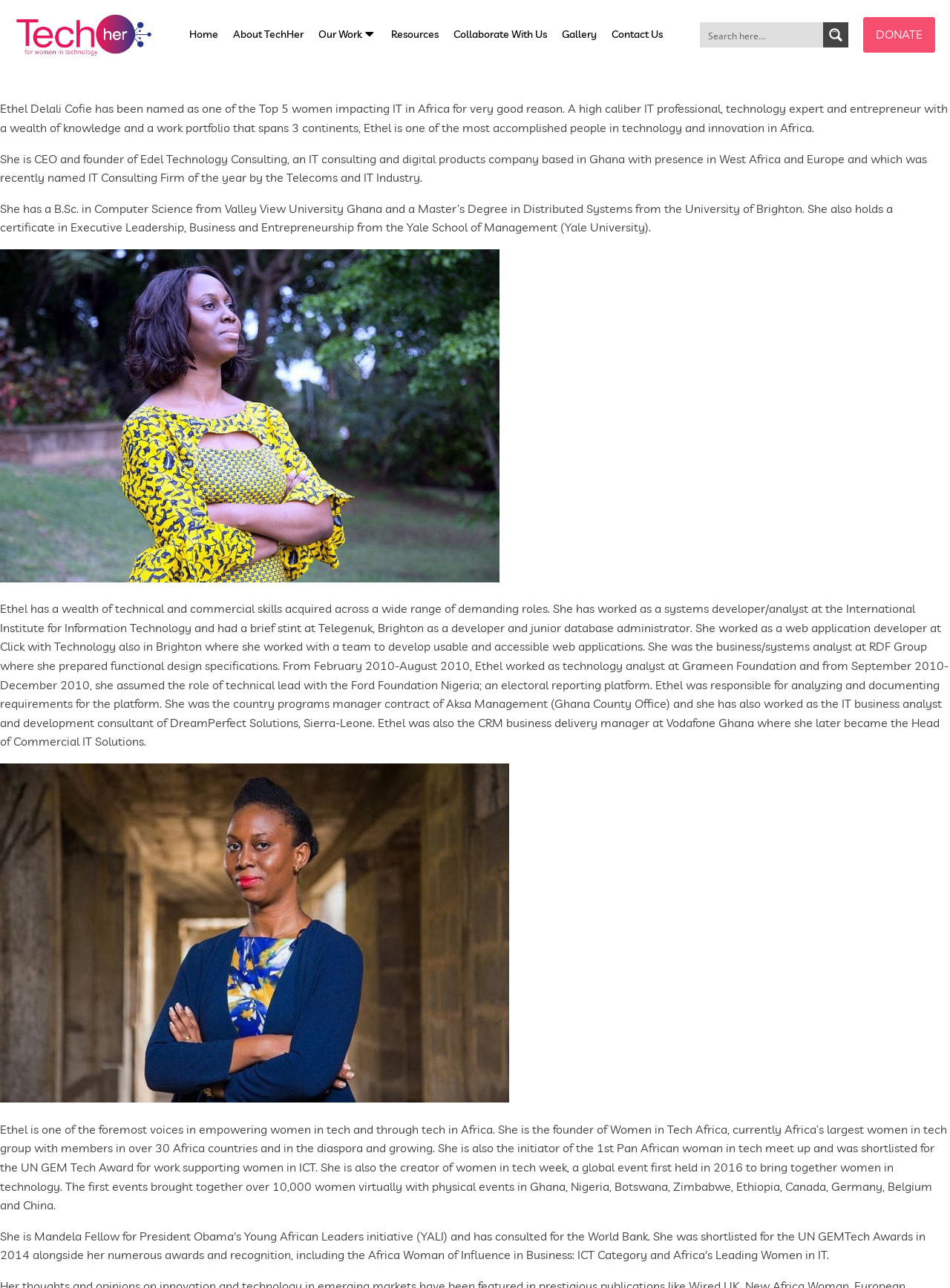Select the bounding box coordinates of the element I need to click to carry out the following instruction: "Search for something".

[0.745, 0.017, 0.859, 0.038]